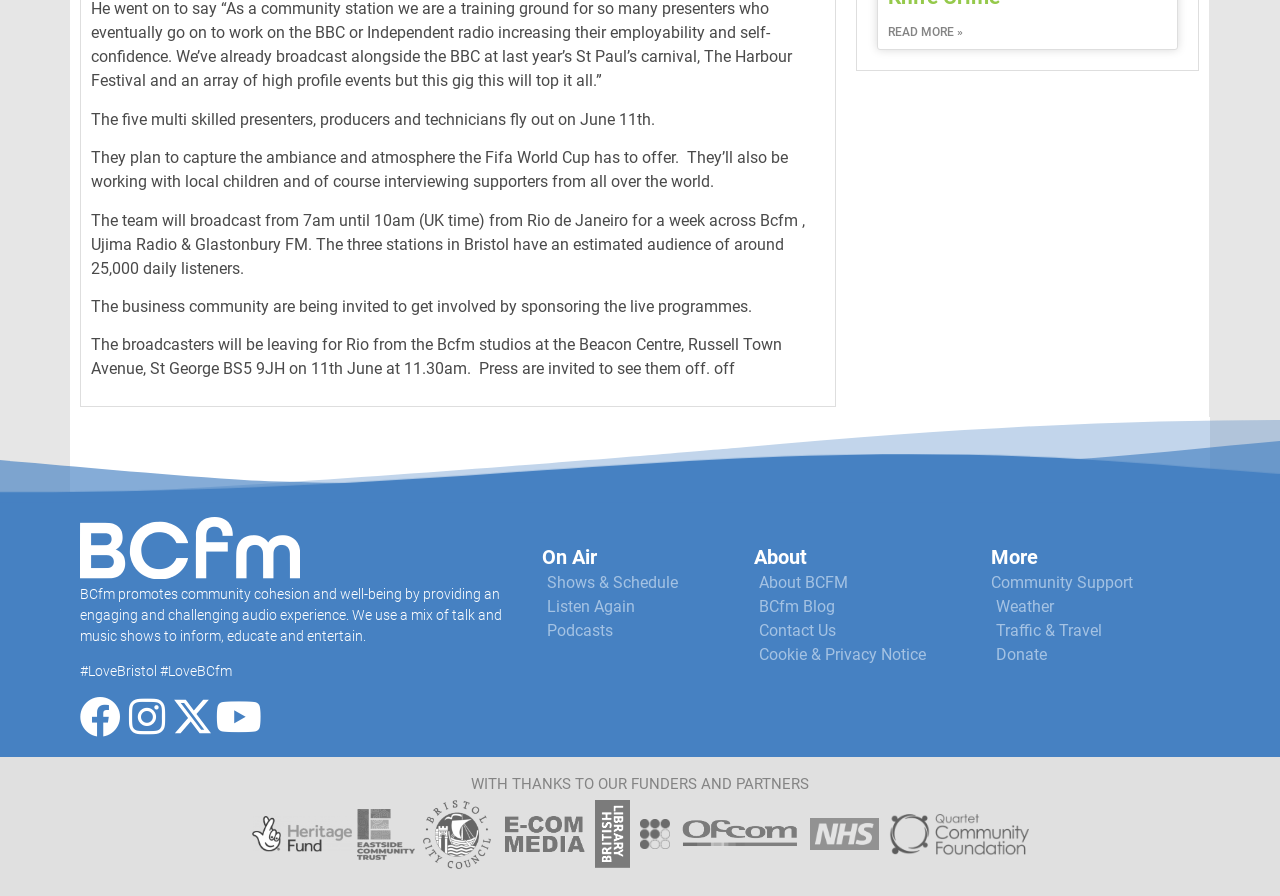Determine the bounding box coordinates for the area that needs to be clicked to fulfill this task: "Read more about BCfm Signs Open Letter on Knife Crime". The coordinates must be given as four float numbers between 0 and 1, i.e., [left, top, right, bottom].

[0.694, 0.025, 0.752, 0.046]